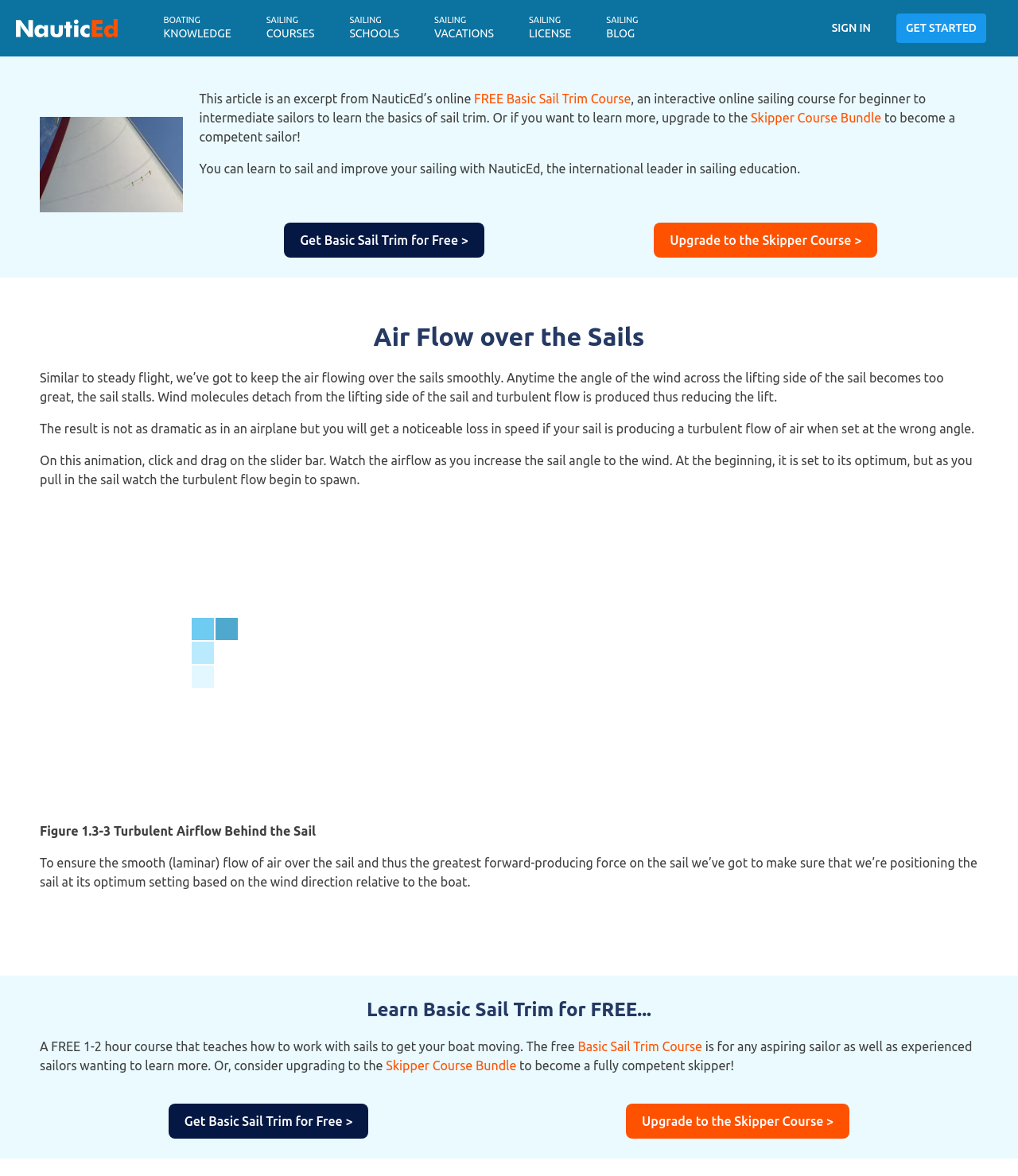Please determine the bounding box coordinates of the clickable area required to carry out the following instruction: "Learn more about the 'FREE Basic Sail Trim Course'". The coordinates must be four float numbers between 0 and 1, represented as [left, top, right, bottom].

[0.466, 0.078, 0.62, 0.09]